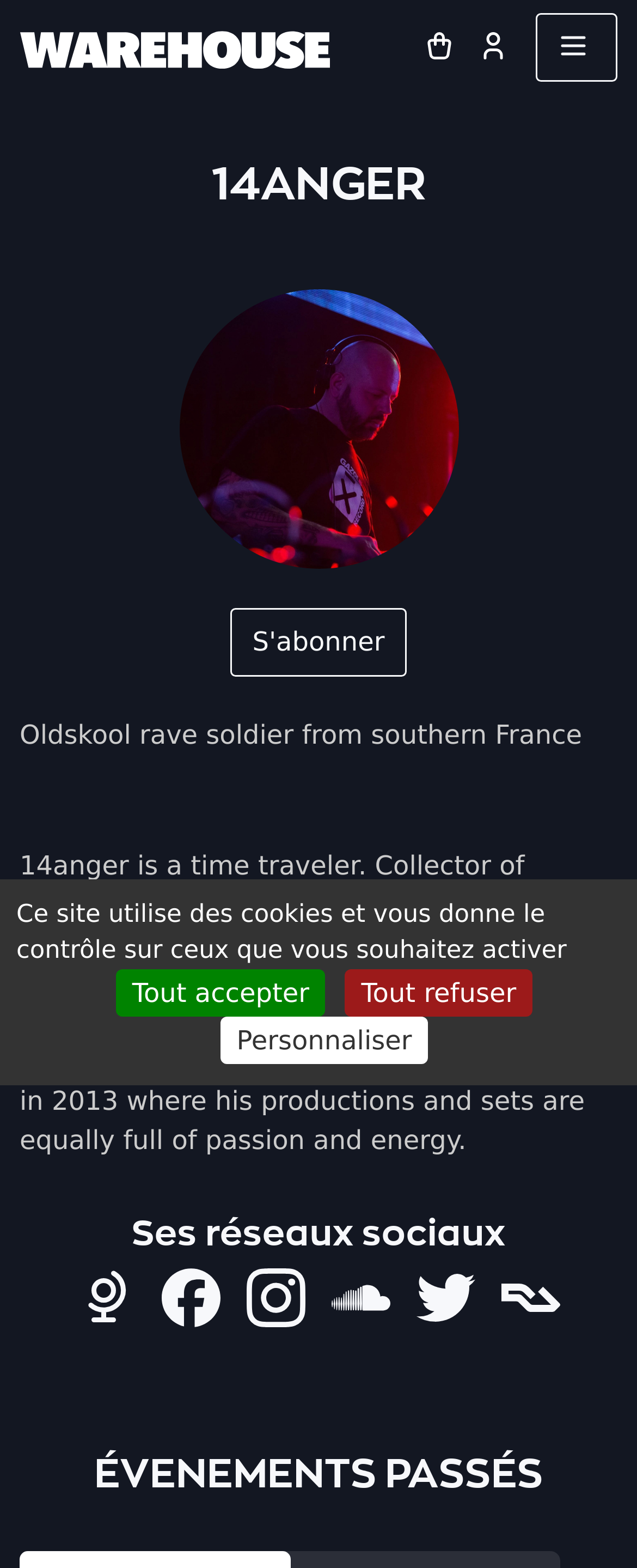From the given element description: "aria-label="Resident Advisor" title="Resident Advisor"", find the bounding box for the UI element. Provide the coordinates as four float numbers between 0 and 1, in the order [left, top, right, bottom].

[0.787, 0.809, 0.879, 0.849]